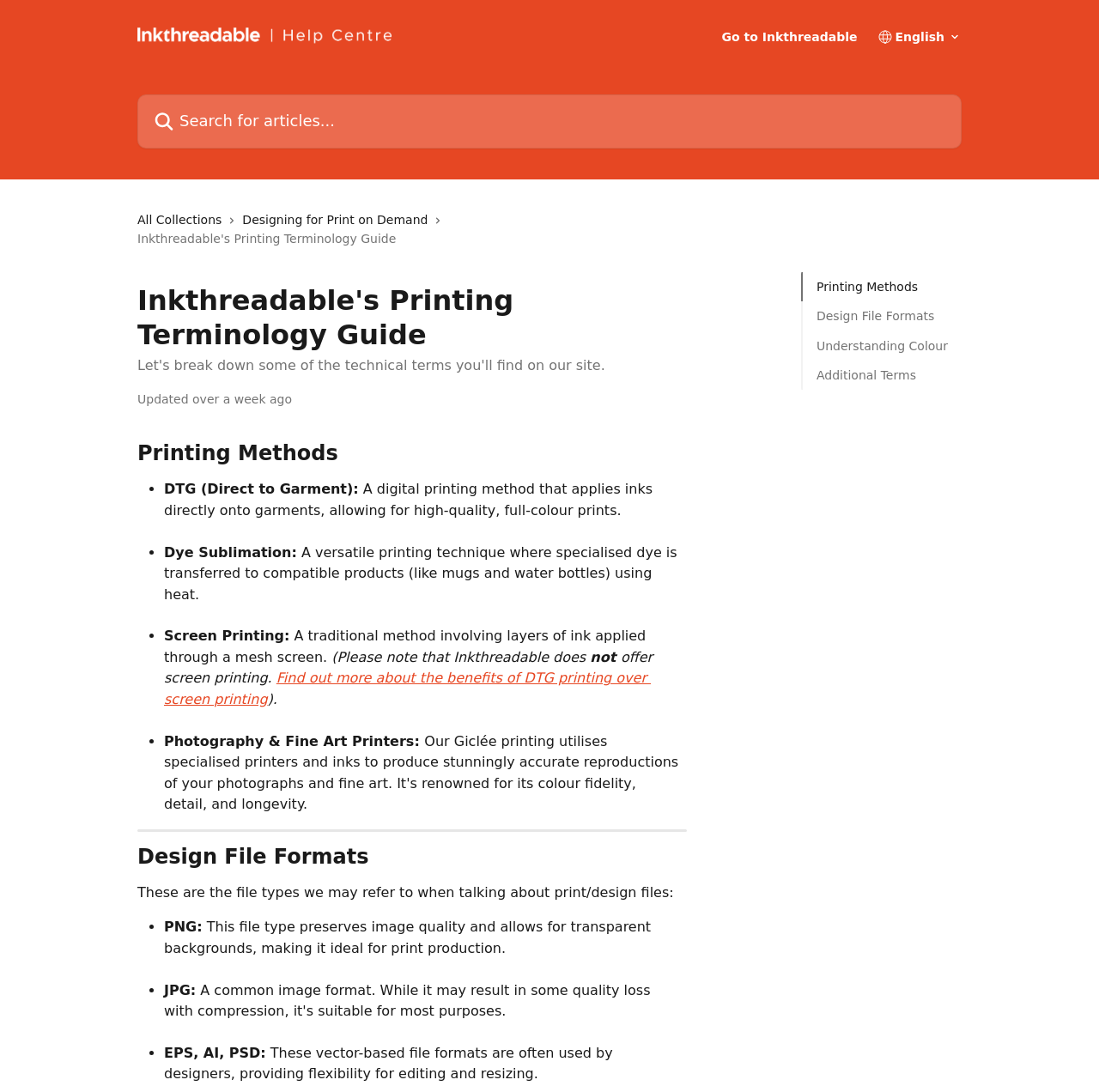Please identify the bounding box coordinates of where to click in order to follow the instruction: "Search for articles".

[0.125, 0.086, 0.875, 0.136]